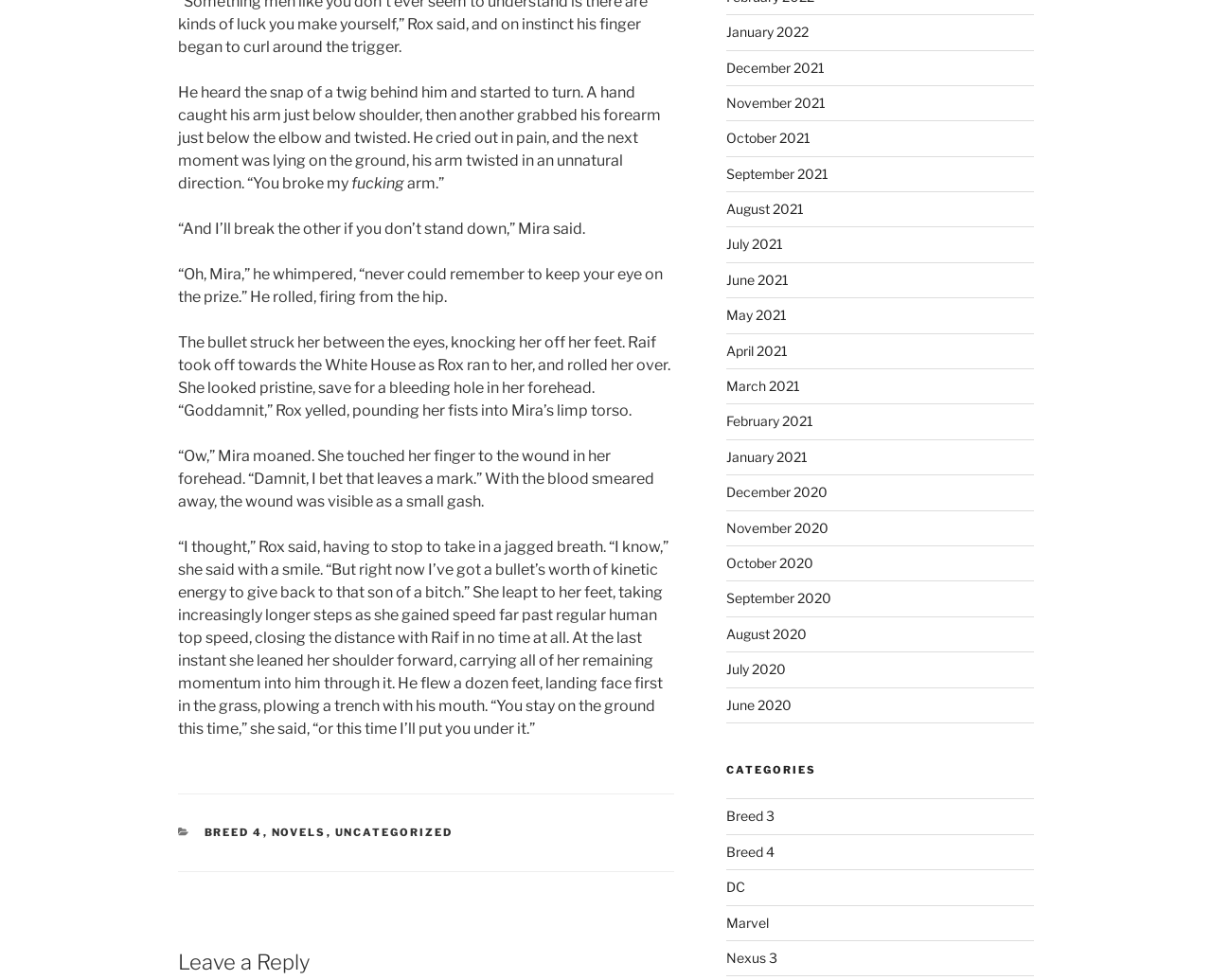Find the bounding box coordinates of the element to click in order to complete the given instruction: "Click on the 'UNCATEGORIZED' category."

[0.276, 0.843, 0.374, 0.856]